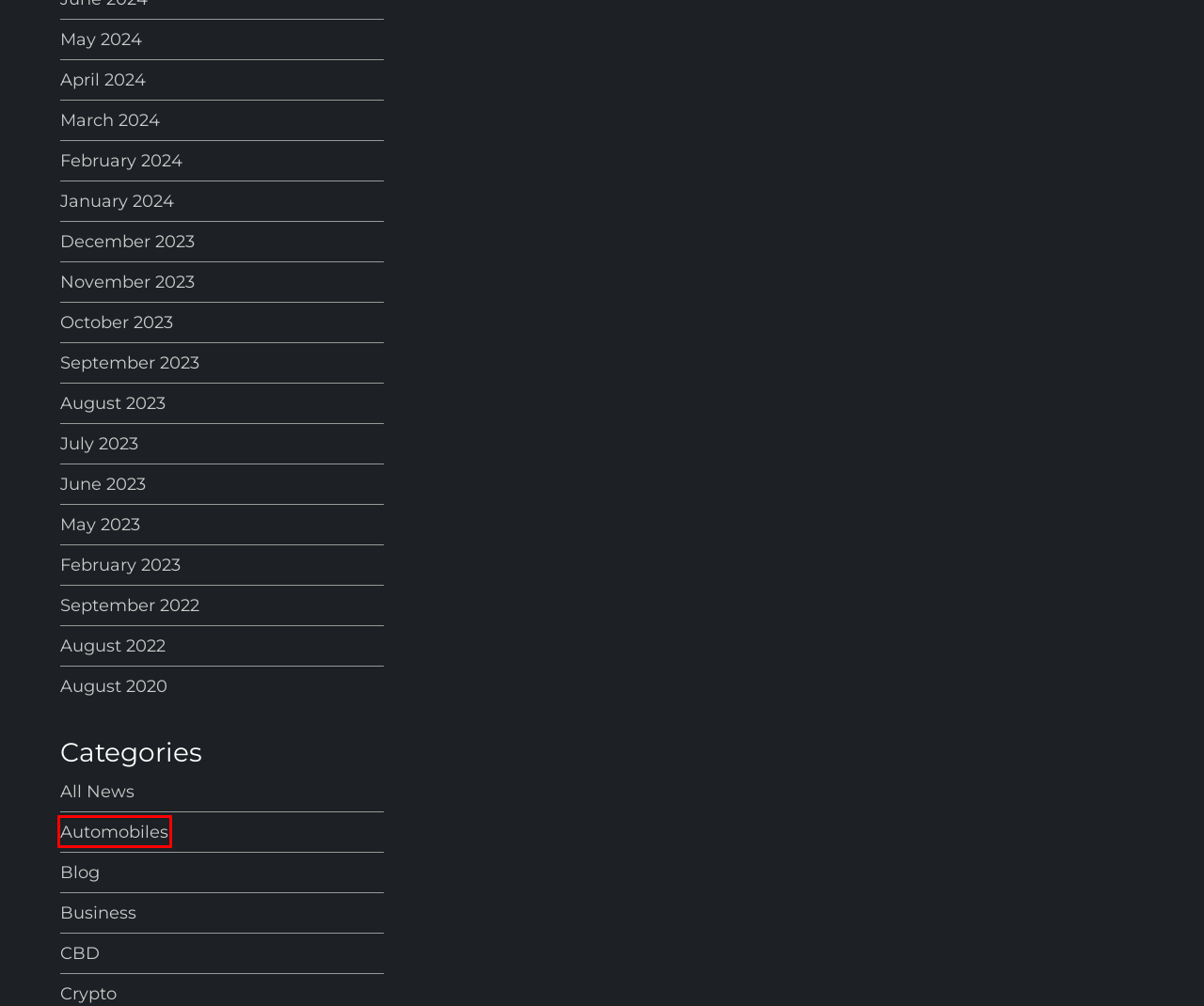You are given a screenshot depicting a webpage with a red bounding box around a UI element. Select the description that best corresponds to the new webpage after clicking the selected element. Here are the choices:
A. December 2023 – Instantmagazine
B. May 2023 – Instantmagazine
C. CBD – Instantmagazine
D. April 2024 – Instantmagazine
E. Automobiles – Instantmagazine
F. May 2024 – Instantmagazine
G. Blog – Instantmagazine
H. September 2022 – Instantmagazine

E